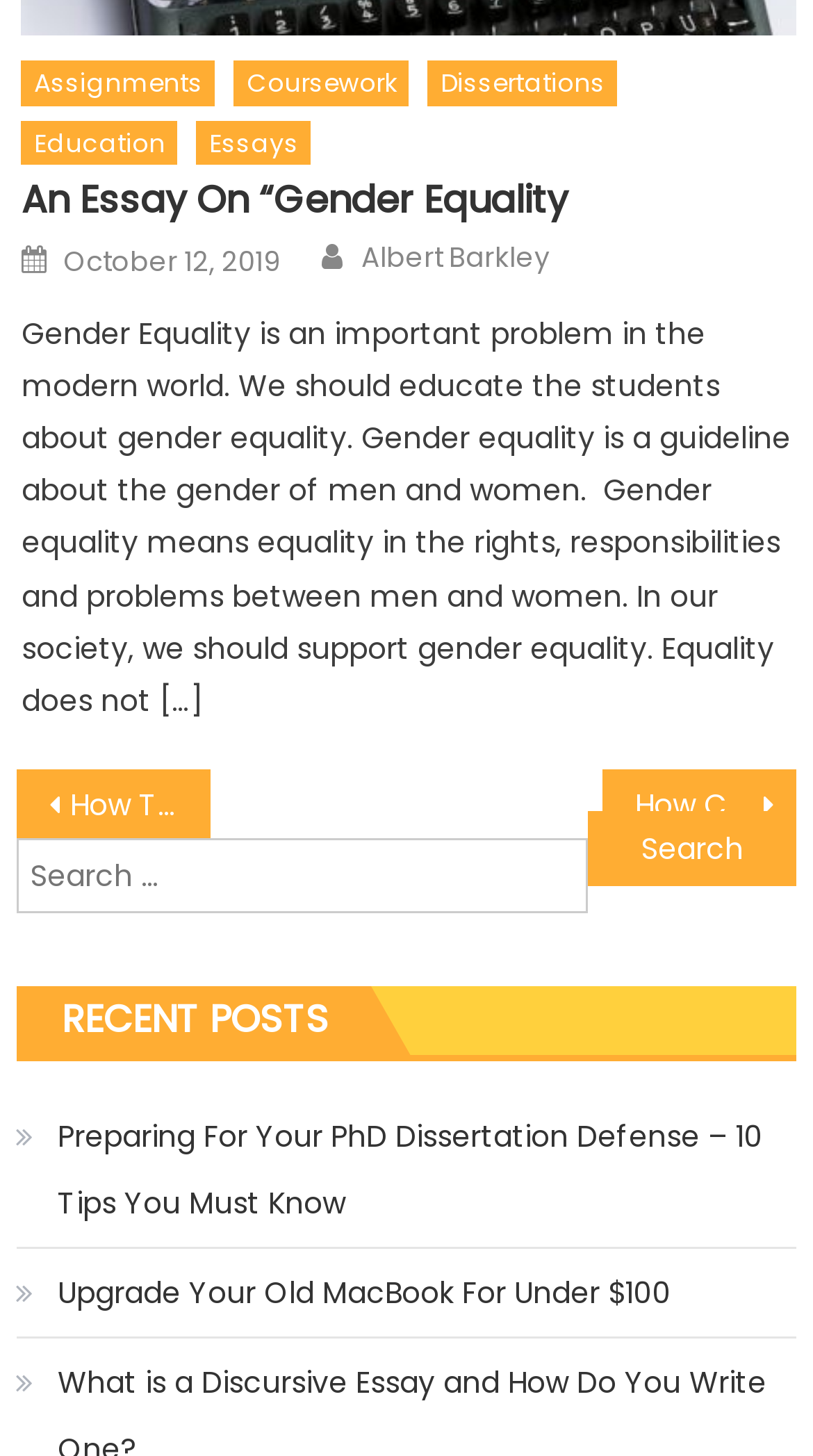Please find the bounding box coordinates of the element's region to be clicked to carry out this instruction: "Search for a topic".

[0.02, 0.557, 0.98, 0.628]